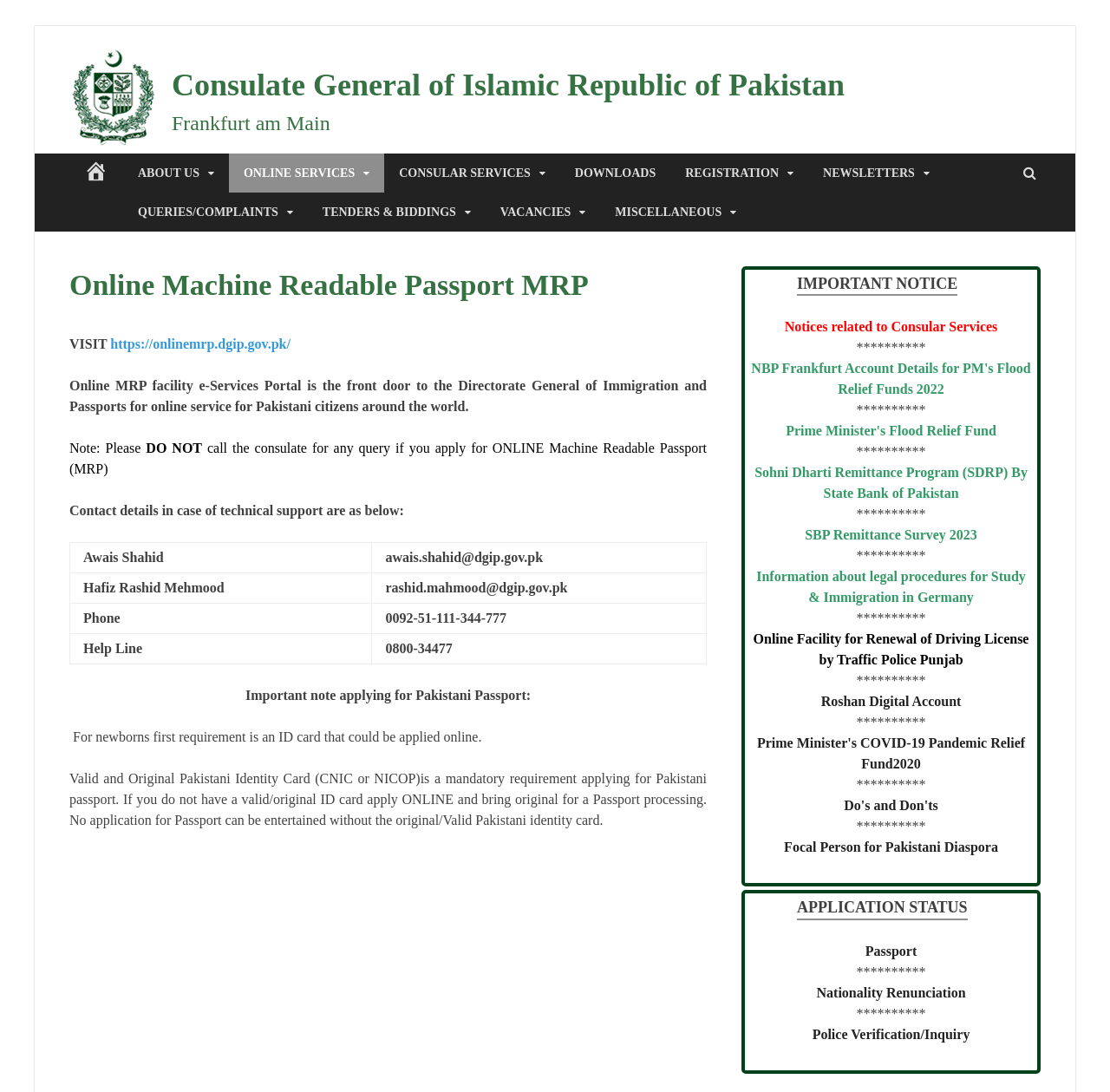Determine the bounding box coordinates of the clickable region to follow the instruction: "Visit the Consulate General of Islamic Republic of Pakistan website".

[0.062, 0.124, 0.143, 0.137]